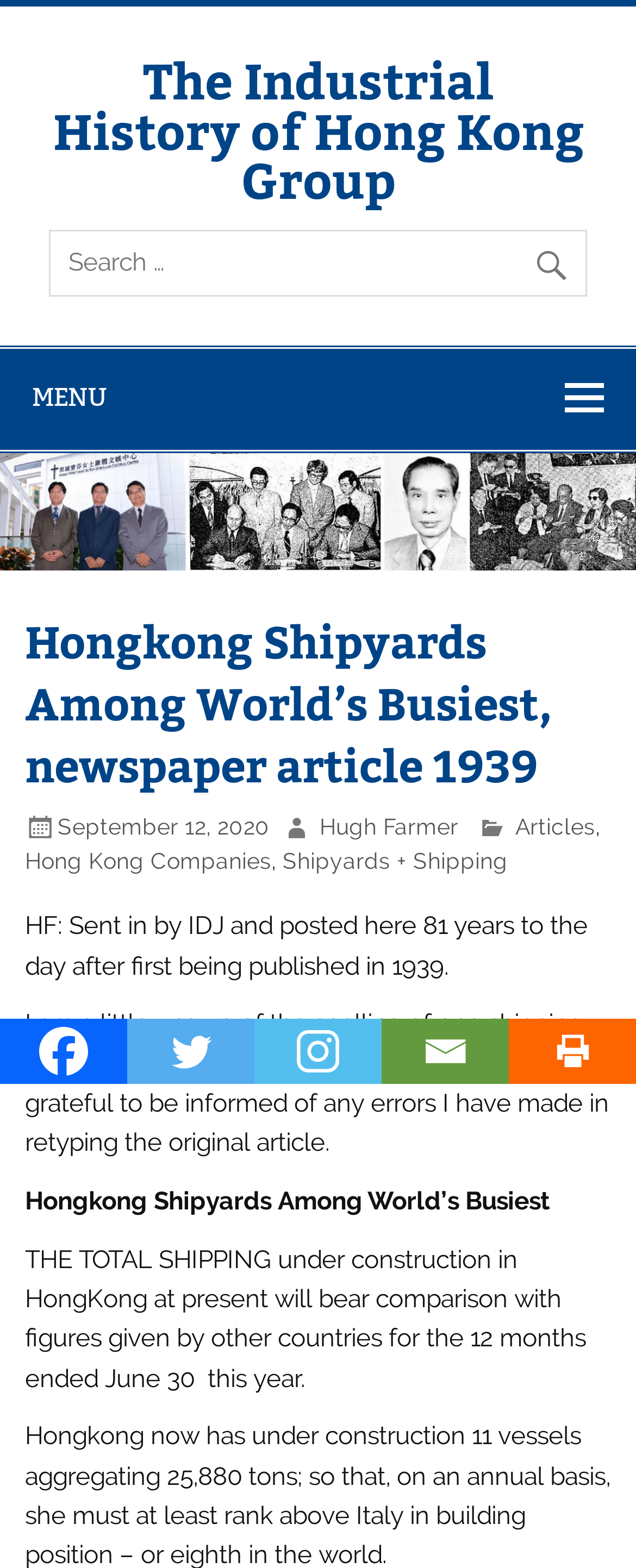Elaborate on the information and visuals displayed on the webpage.

The webpage is about an article titled "Hongkong Shipyards Among World’s Busiest, newspaper article 1939" from The Industrial History of Hong Kong Group. At the top, there is a search bar with a search button on the right side. On the top-left corner, there is a menu button. Below the search bar, there is an image with a heading that displays the article title. 

Under the heading, there are several links, including the date "September 12, 2020", the author "Hugh Farmer", and categories "Articles", "Hong Kong Companies", and "Shipyards + Shipping". There are also two paragraphs of text, one describing the article and the other mentioning the potential errors in retyping the original article. 

The main content of the article starts with a title "Hongkong Shipyards Among World’s Busiest" and is followed by a long paragraph of text. At the bottom of the page, there are social media links to Facebook, Twitter, Instagram, and an email link, as well as a print button.